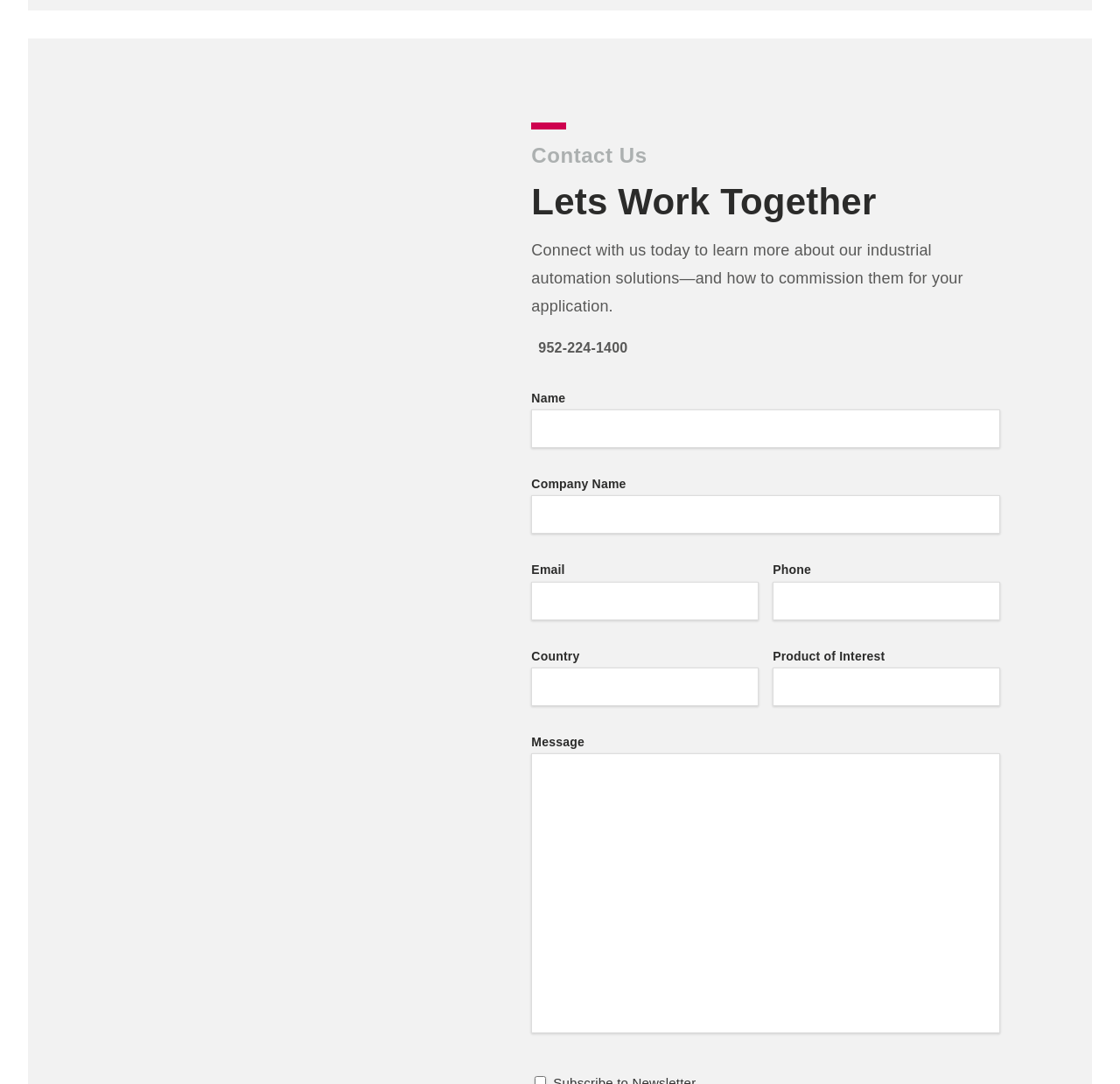Can you specify the bounding box coordinates for the region that should be clicked to fulfill this instruction: "Click the link '728'".

None